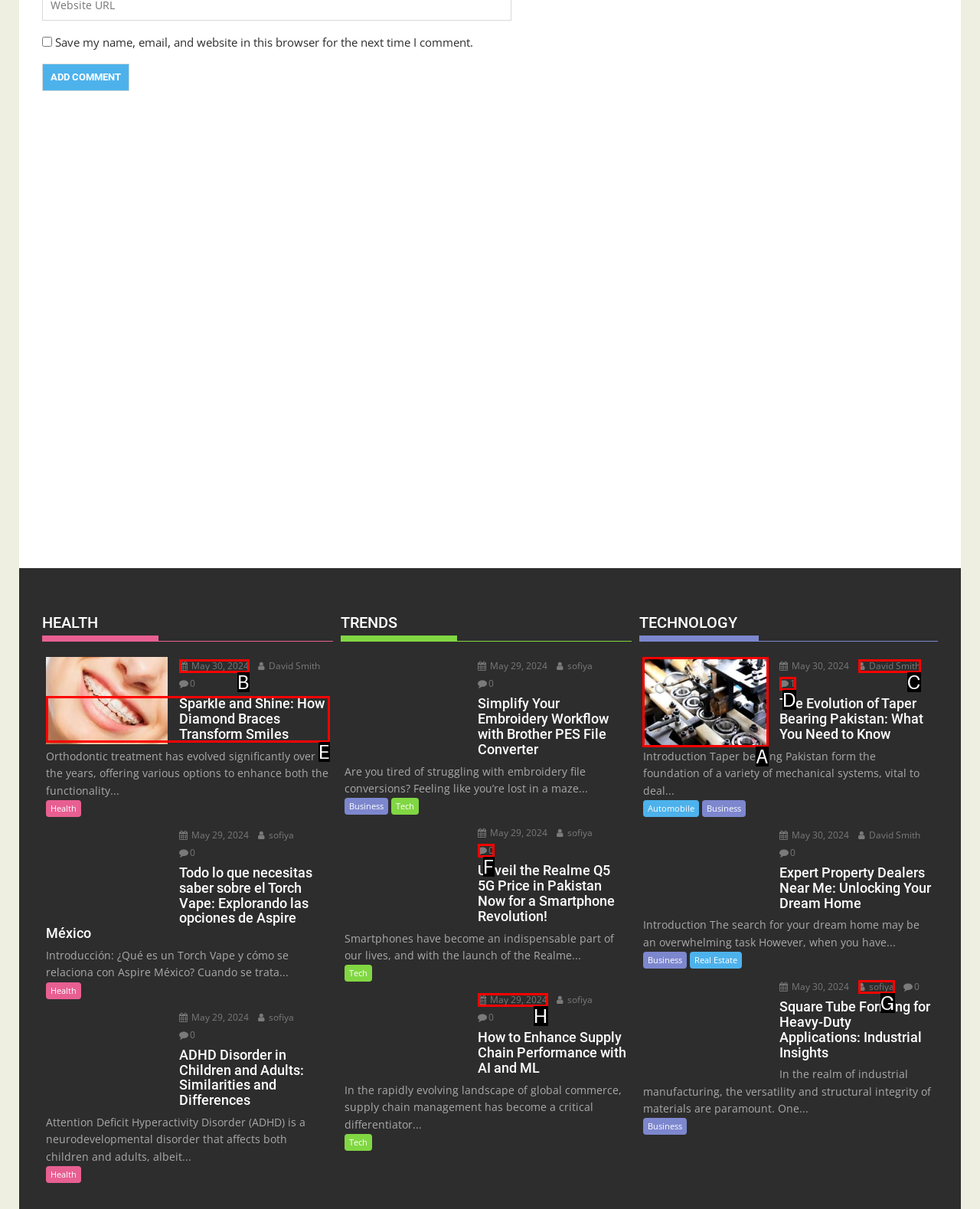Determine the HTML element to click for the instruction: Read the article 'Sparkle and Shine: How Diamond Braces Transform Smiles'.
Answer with the letter corresponding to the correct choice from the provided options.

E